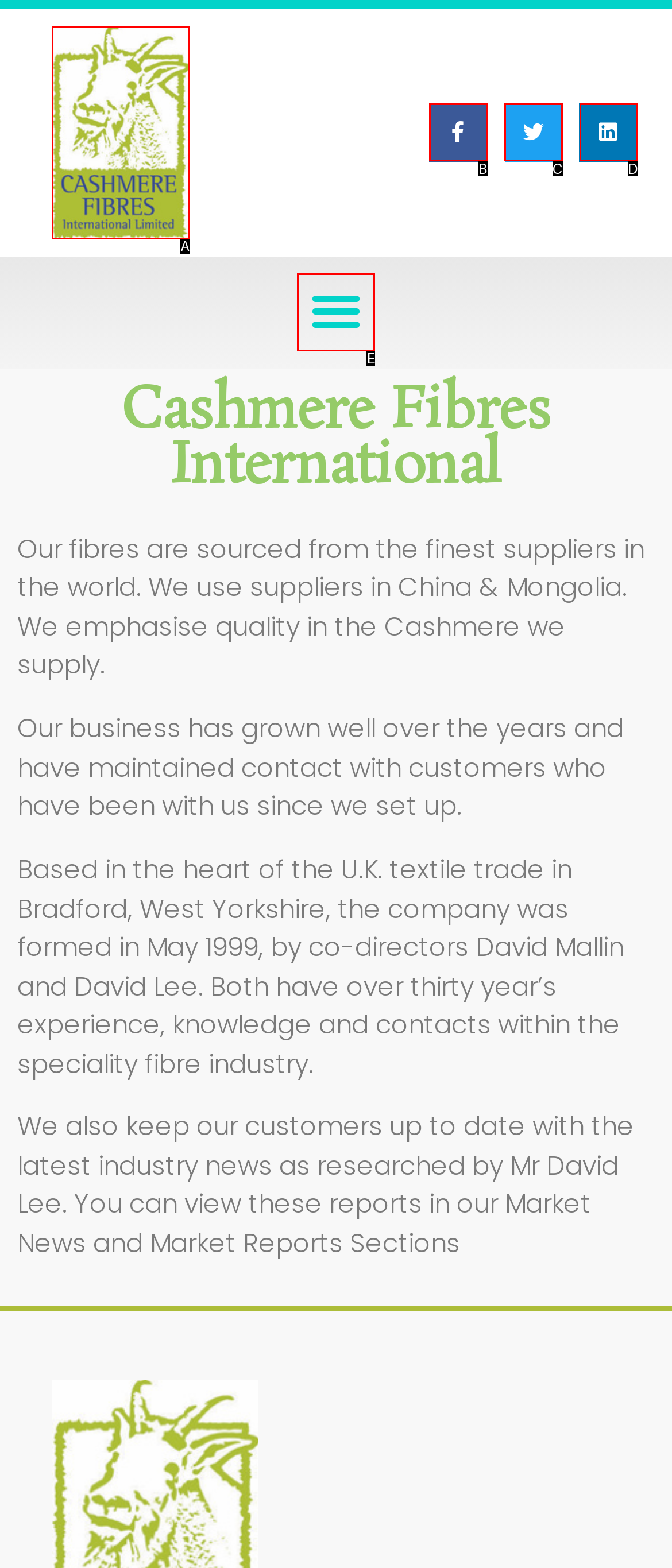Select the HTML element that best fits the description: Menu
Respond with the letter of the correct option from the choices given.

E